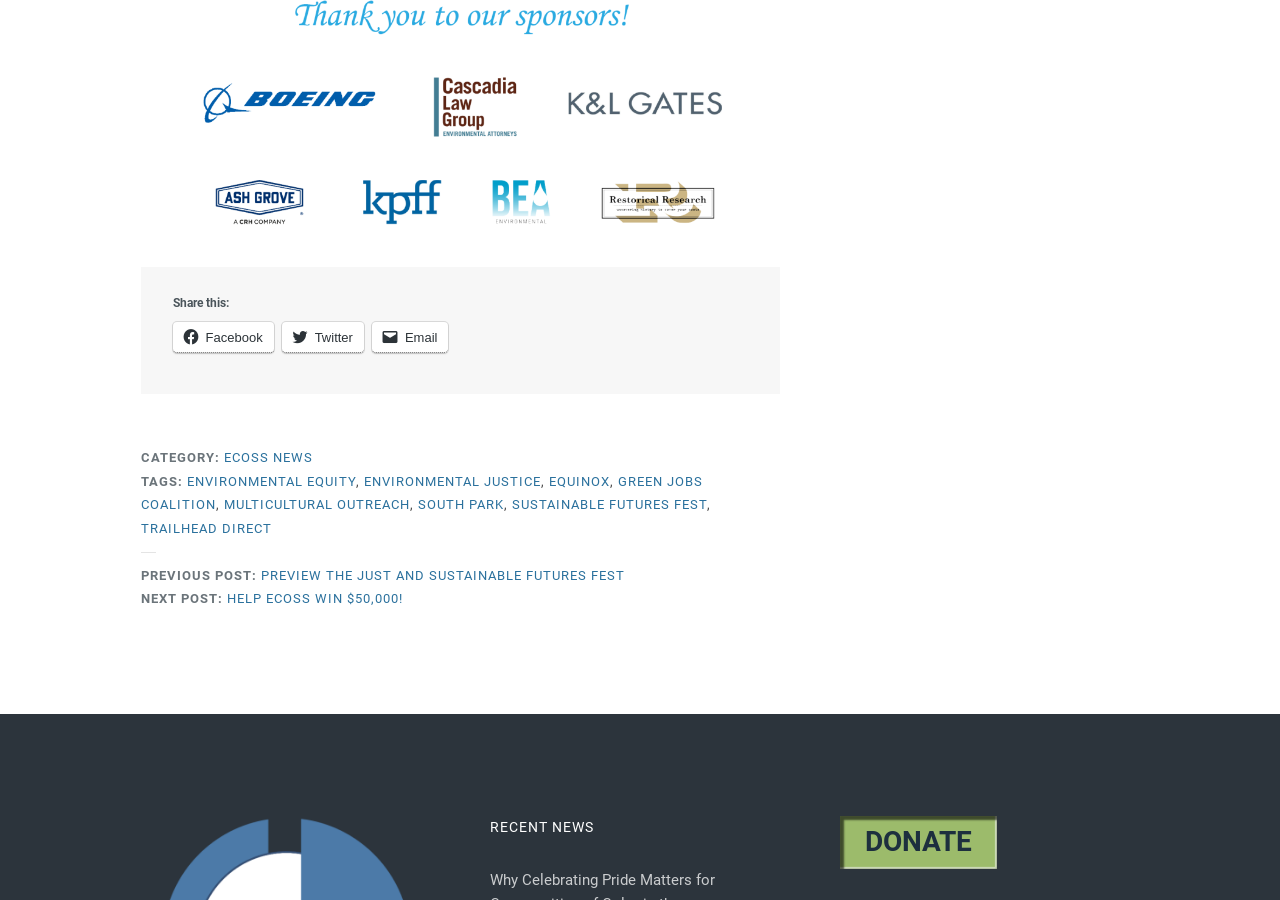What is the category of the current post?
Give a single word or phrase as your answer by examining the image.

ECOSS NEWS